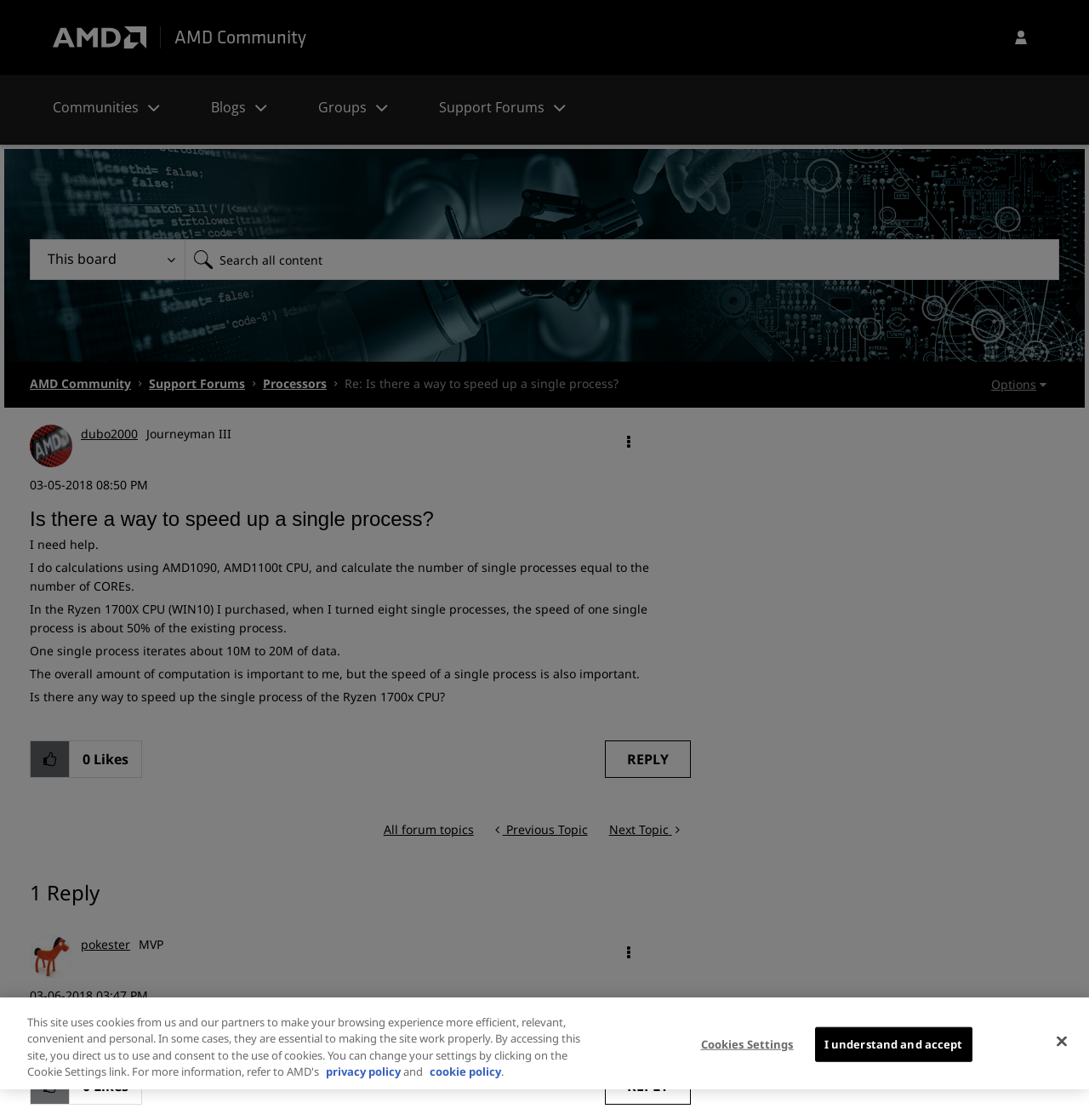How many likes does the first post have?
Please provide a single word or phrase based on the screenshot.

0